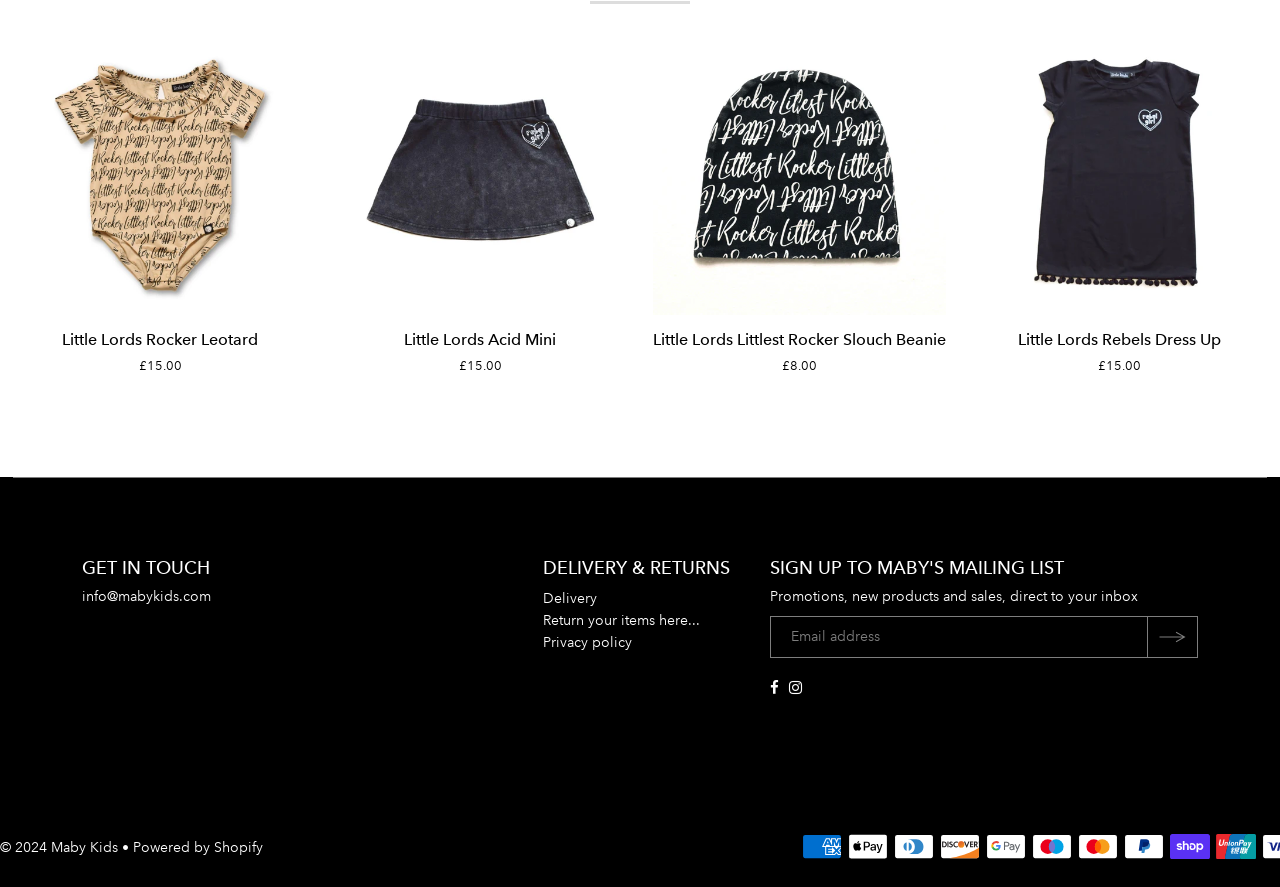What is the price of Little Lords Rocker Leotard?
Answer the question with just one word or phrase using the image.

£15.00